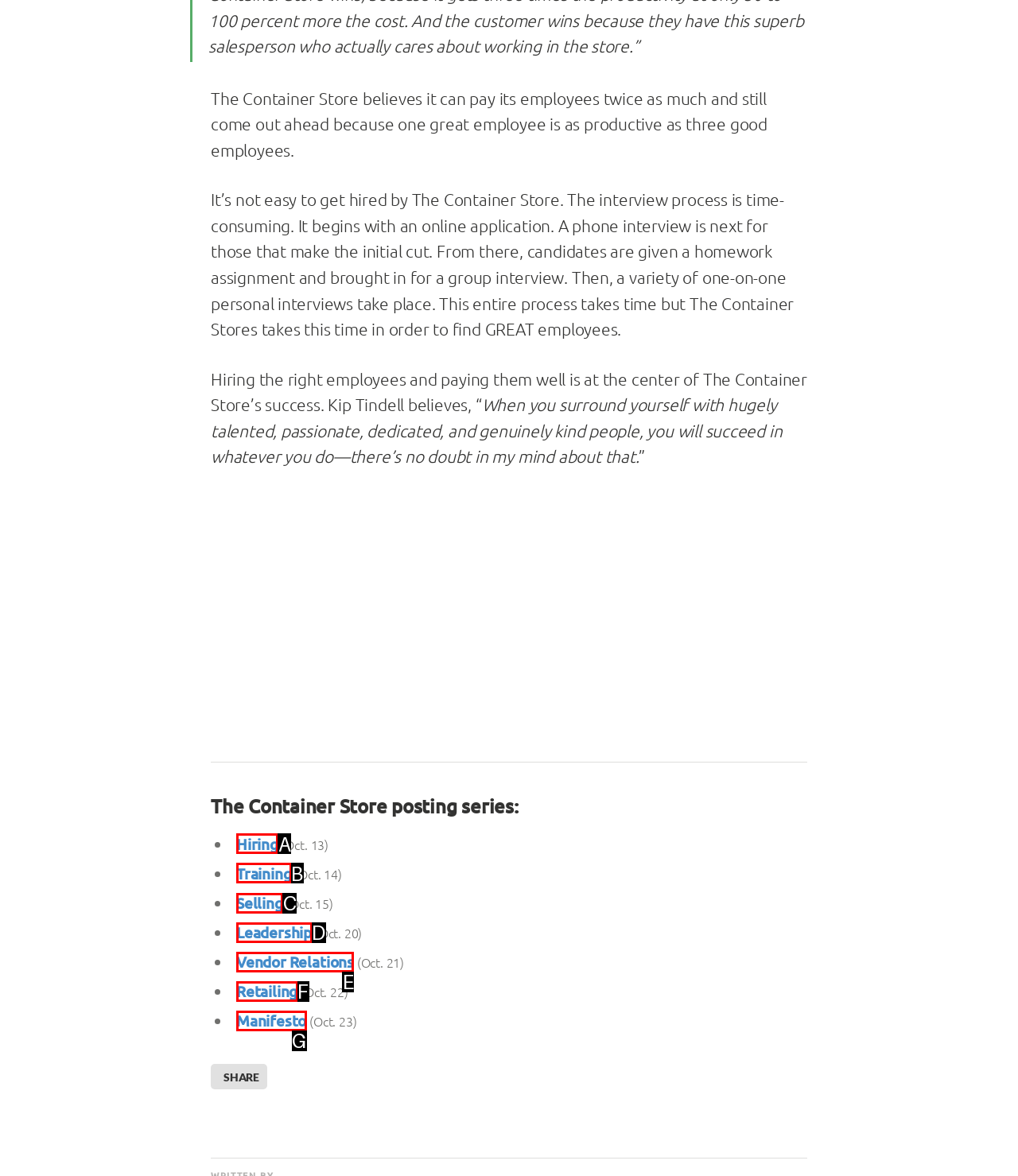From the given choices, identify the element that matches: Selling
Answer with the letter of the selected option.

C